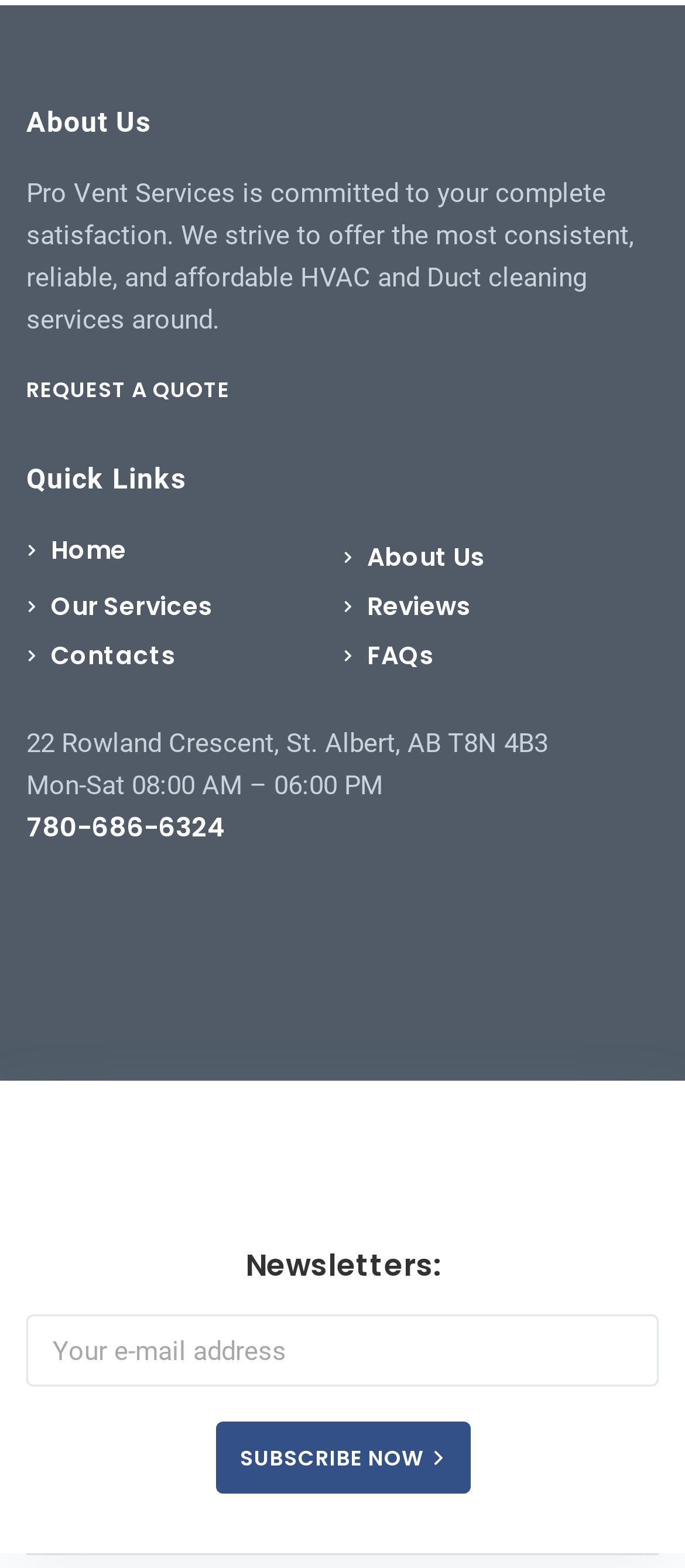Find the bounding box coordinates of the area to click in order to follow the instruction: "Call the phone number".

[0.038, 0.518, 0.331, 0.538]